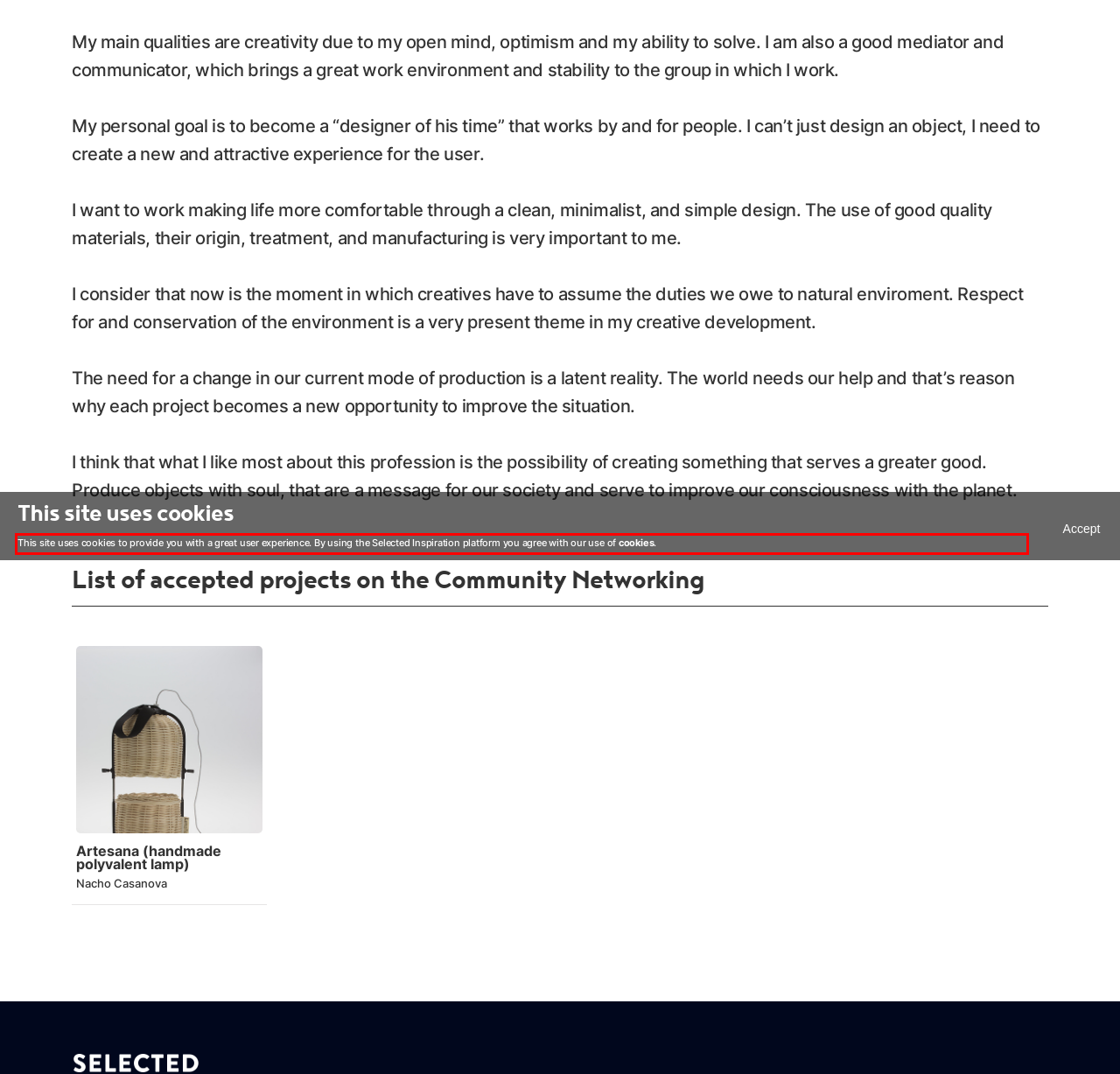Given a webpage screenshot with a red bounding box, perform OCR to read and deliver the text enclosed by the red bounding box.

This site uses cookies to provide you with a great user experience. By using the Selected Inspiration platform you agree with our use of cookies.